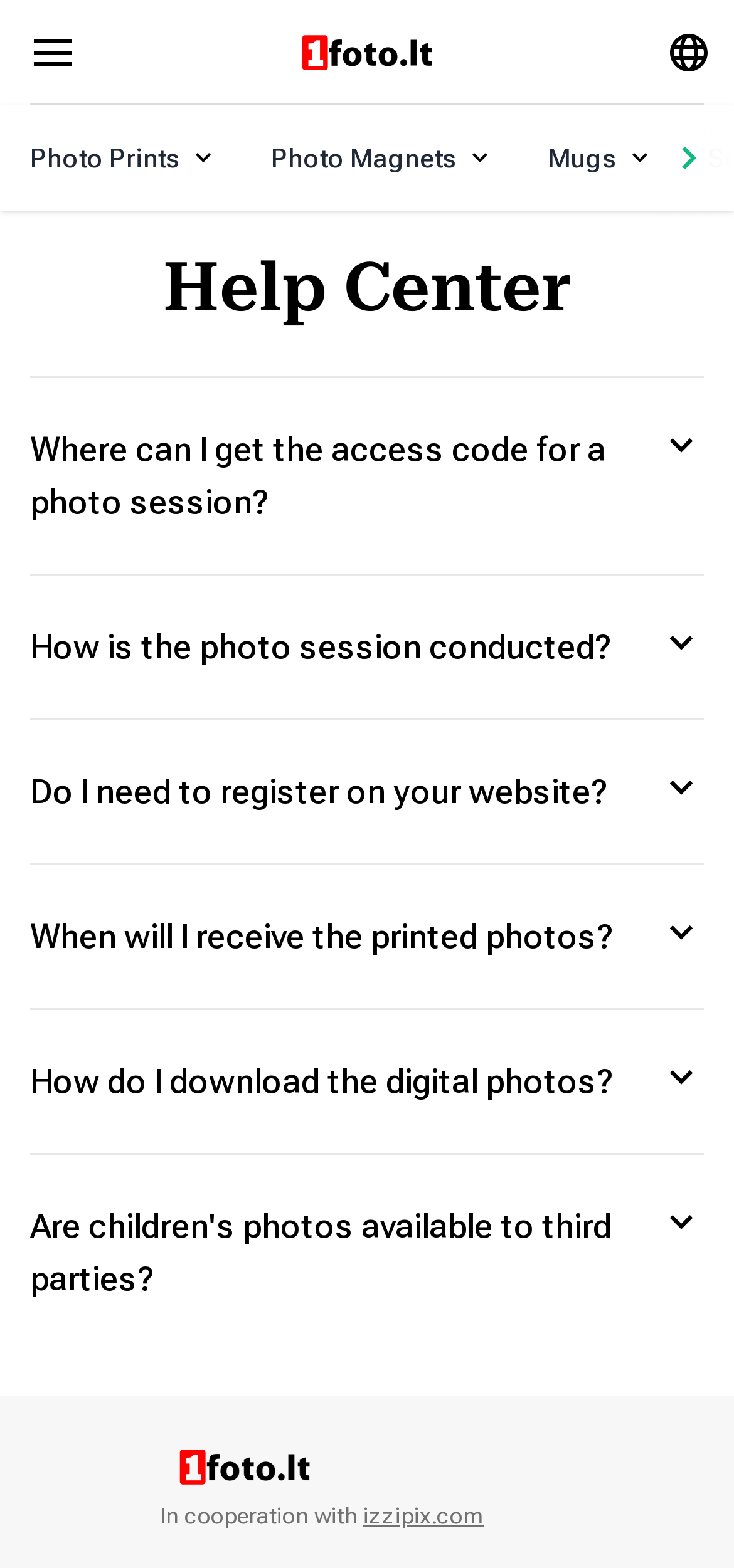Find the bounding box coordinates of the element's region that should be clicked in order to follow the given instruction: "view Photo Prints". The coordinates should consist of four float numbers between 0 and 1, i.e., [left, top, right, bottom].

[0.0, 0.067, 0.328, 0.134]